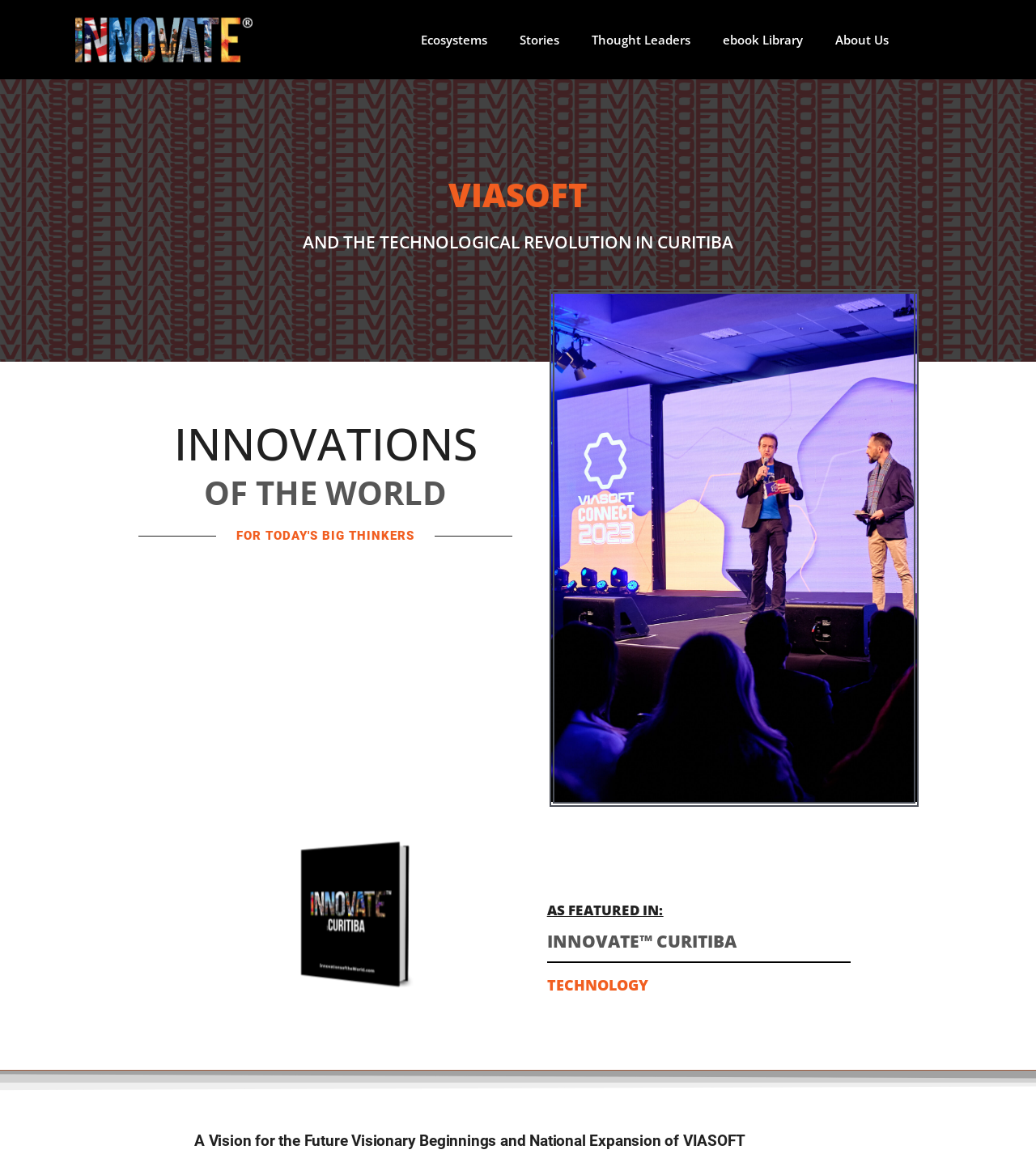What is the location mentioned in the webpage?
Could you please answer the question thoroughly and with as much detail as possible?

The location mentioned in the webpage is Curitiba, which can be found in the heading element 'VIASOFT AND THE TECHNOLOGICAL REVOLUTION IN CURITIBA' with bounding box coordinates [0.292, 0.2, 0.708, 0.219].